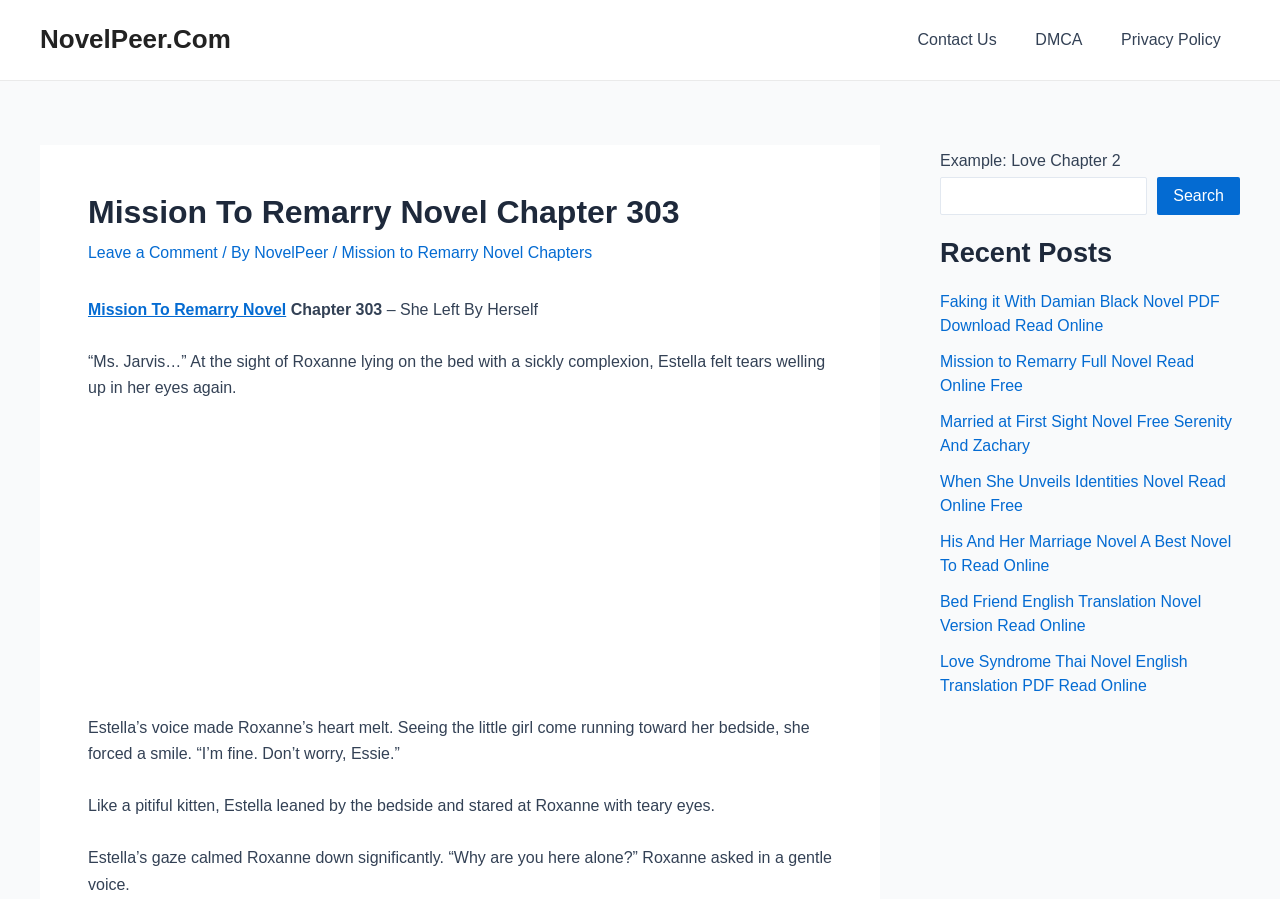Please identify the bounding box coordinates of the region to click in order to complete the task: "Search for a novel". The coordinates must be four float numbers between 0 and 1, specified as [left, top, right, bottom].

[0.734, 0.197, 0.896, 0.24]